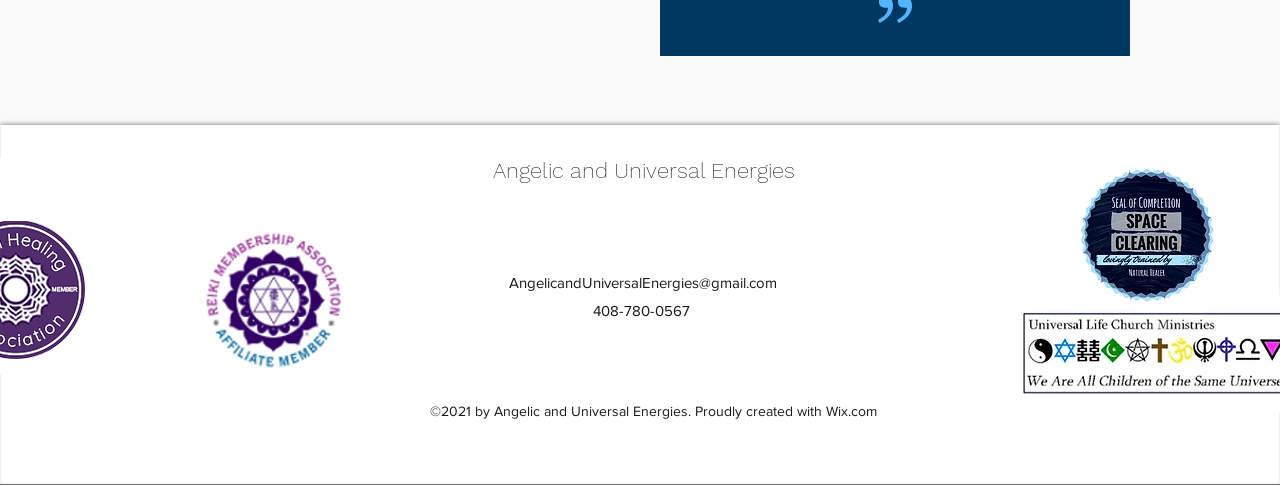What is the filename of the image on the right?
Please provide a single word or phrase as the answer based on the screenshot.

Space Clearing Seal of Completion.jpg